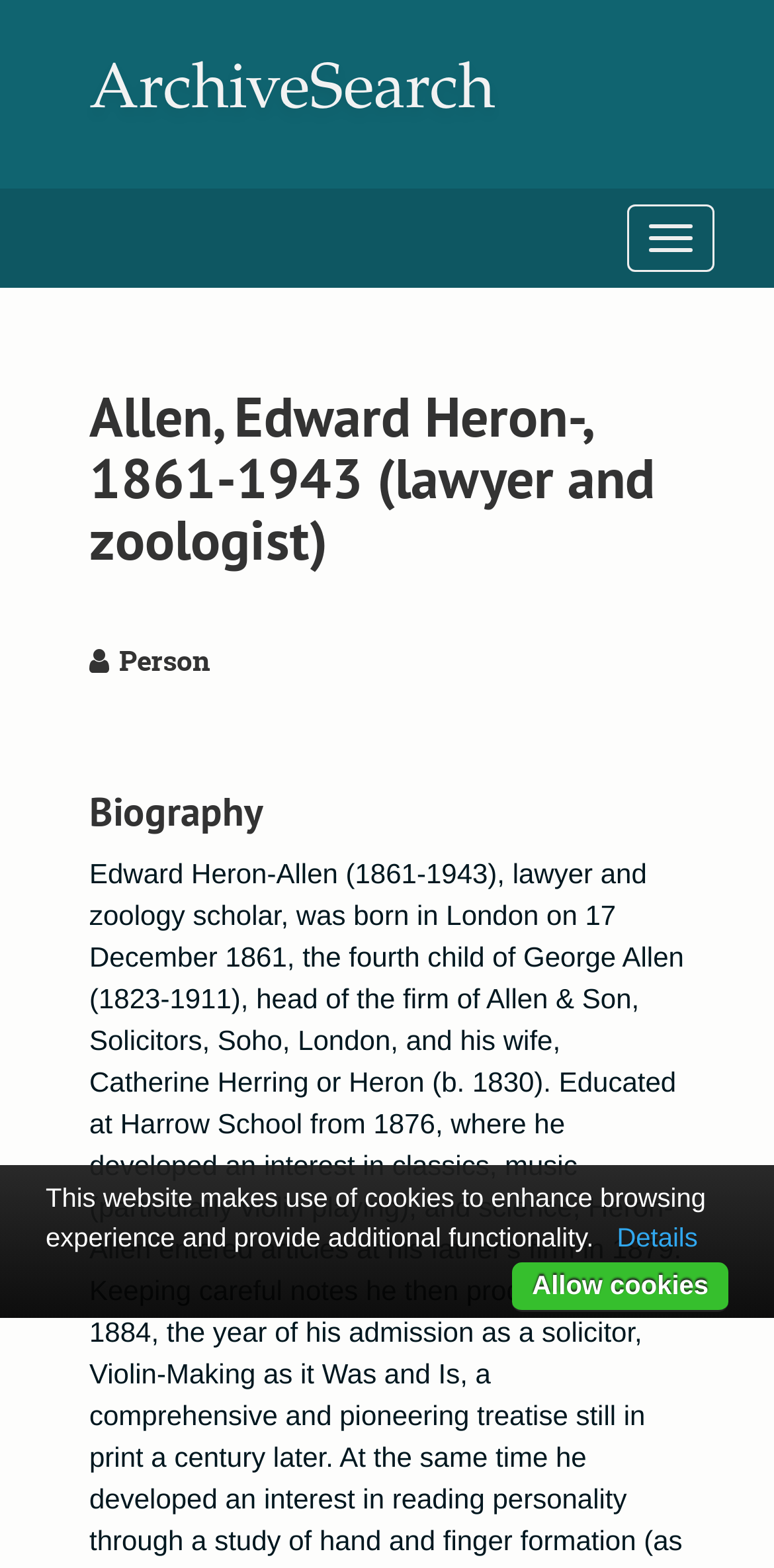Given the description of the UI element: "Blog", predict the bounding box coordinates in the form of [left, top, right, bottom], with each value being a float between 0 and 1.

None